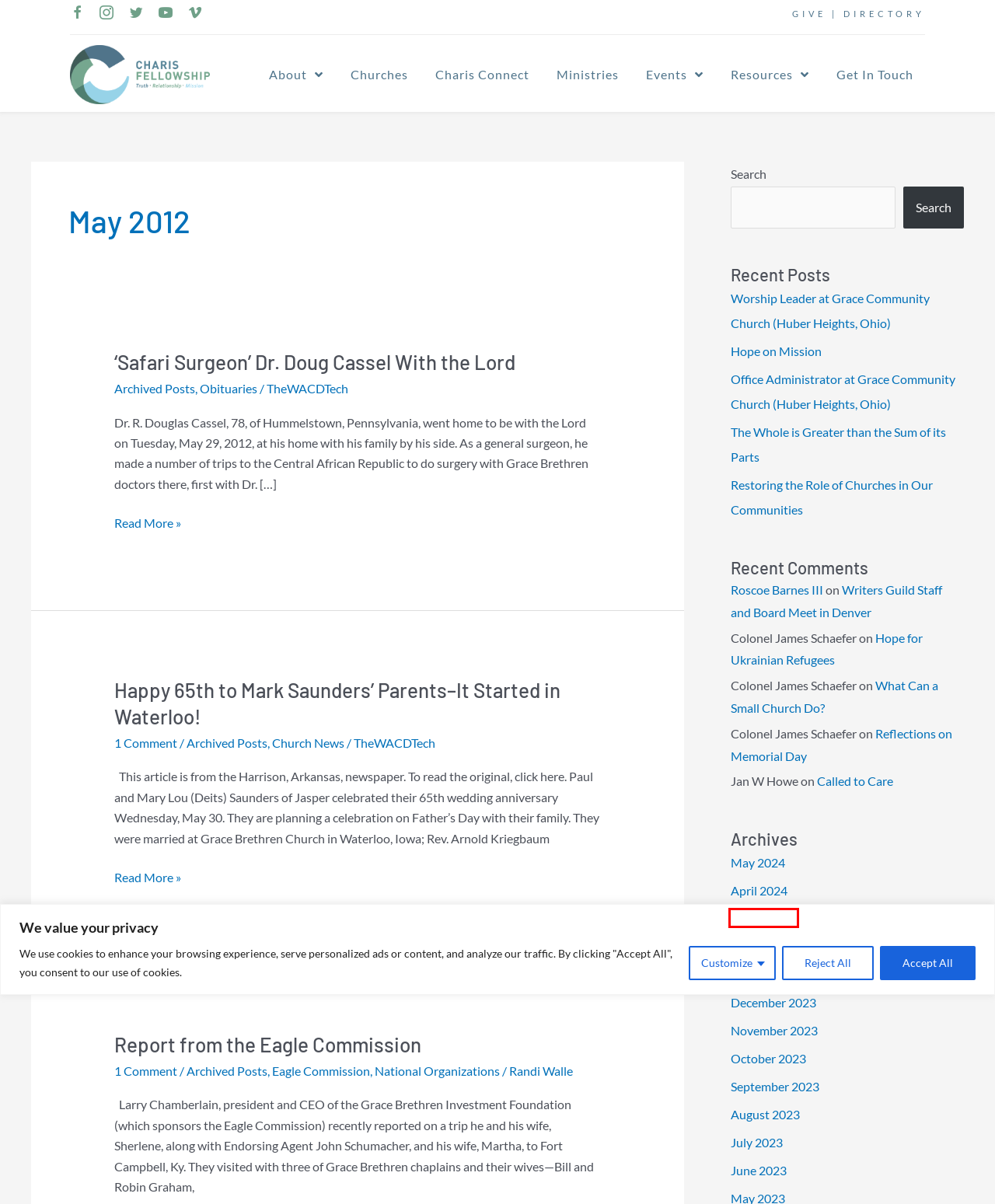You are given a webpage screenshot where a red bounding box highlights an element. Determine the most fitting webpage description for the new page that loads after clicking the element within the red bounding box. Here are the candidates:
A. Hope for Ukrainian Refugees - Charis Fellowship
B. Writers Guild Staff and Board Meet in Denver - Charis Fellowship
C. Reflections on Memorial Day - Charis Fellowship
D. The Whole is Greater than the Sum of its Parts - Charis Fellowship
E. Church News - Charis Fellowship
F. March, 2024 - Charis Fellowship
G. Worship Leader at Grace Community Church (Huber Heights, Ohio) - Charis Fellowship
H. Events - Charis Fellowship

F